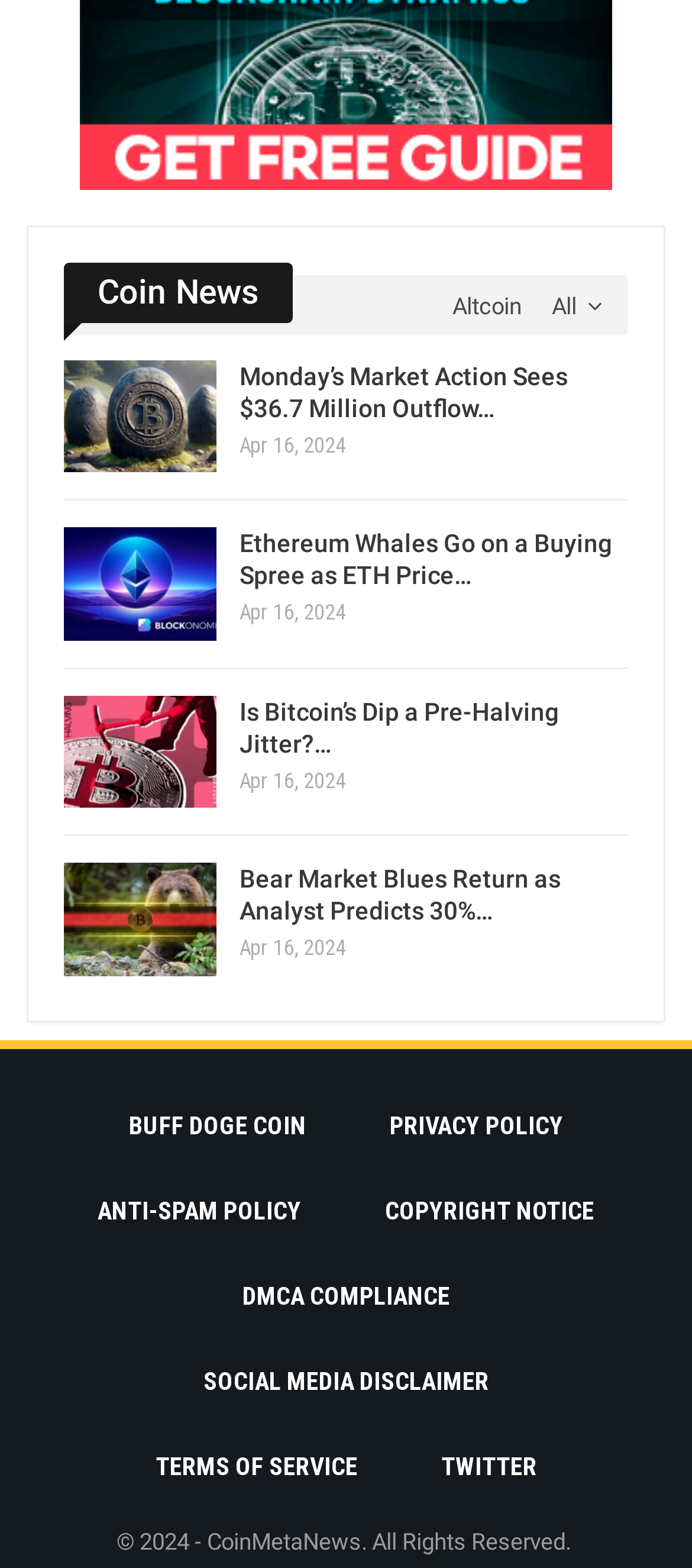Locate the UI element described as follows: "Anti-Spam Policy". Return the bounding box coordinates as four float numbers between 0 and 1 in the order [left, top, right, bottom].

[0.141, 0.763, 0.436, 0.781]